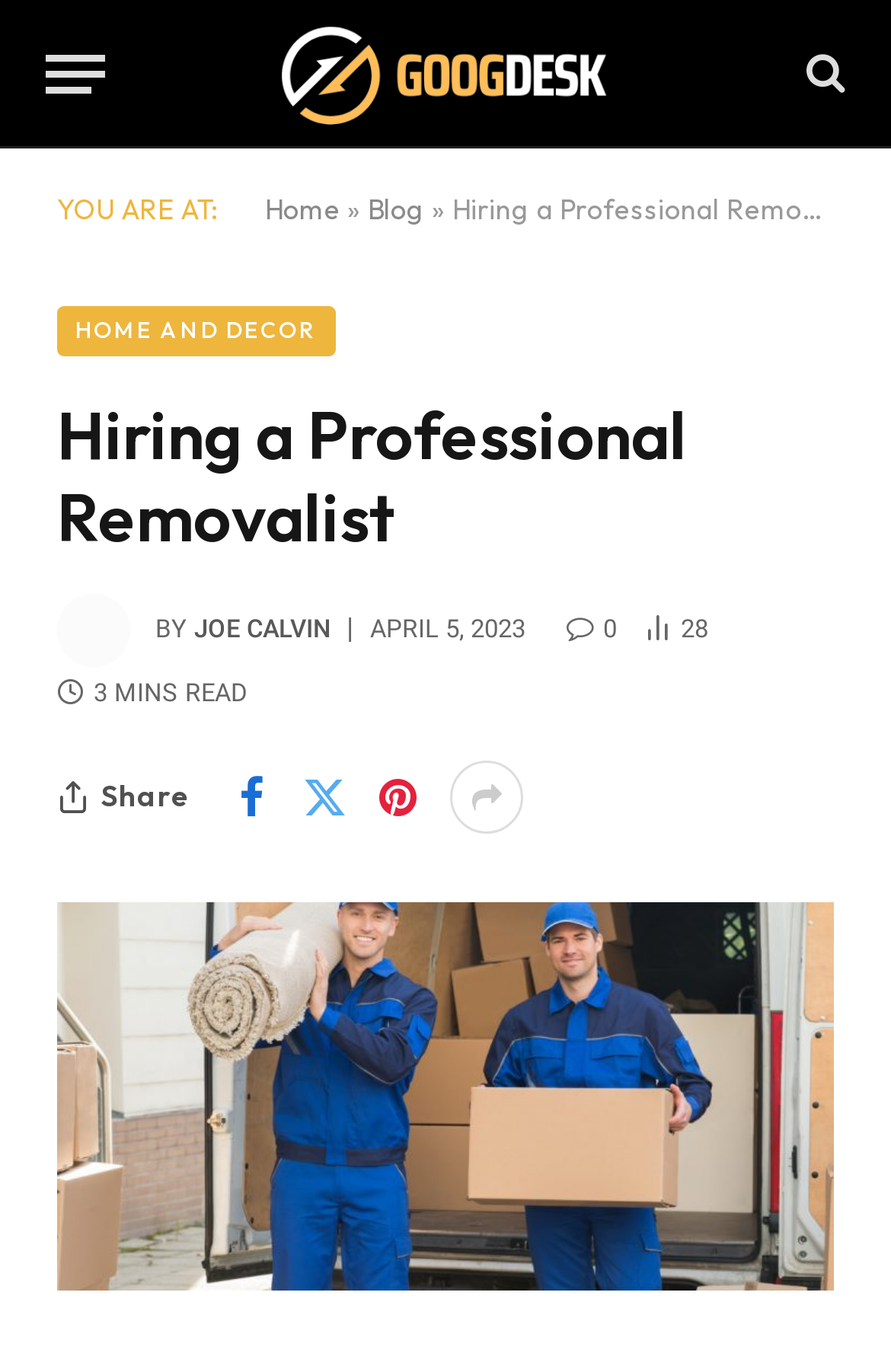Review the image closely and give a comprehensive answer to the question: What is the topic of this article?

The topic of this article can be found by looking at the main heading, where it says 'Hiring a Professional Removalist', and also by looking at the image below the article, which is labeled as 'Removalist'.